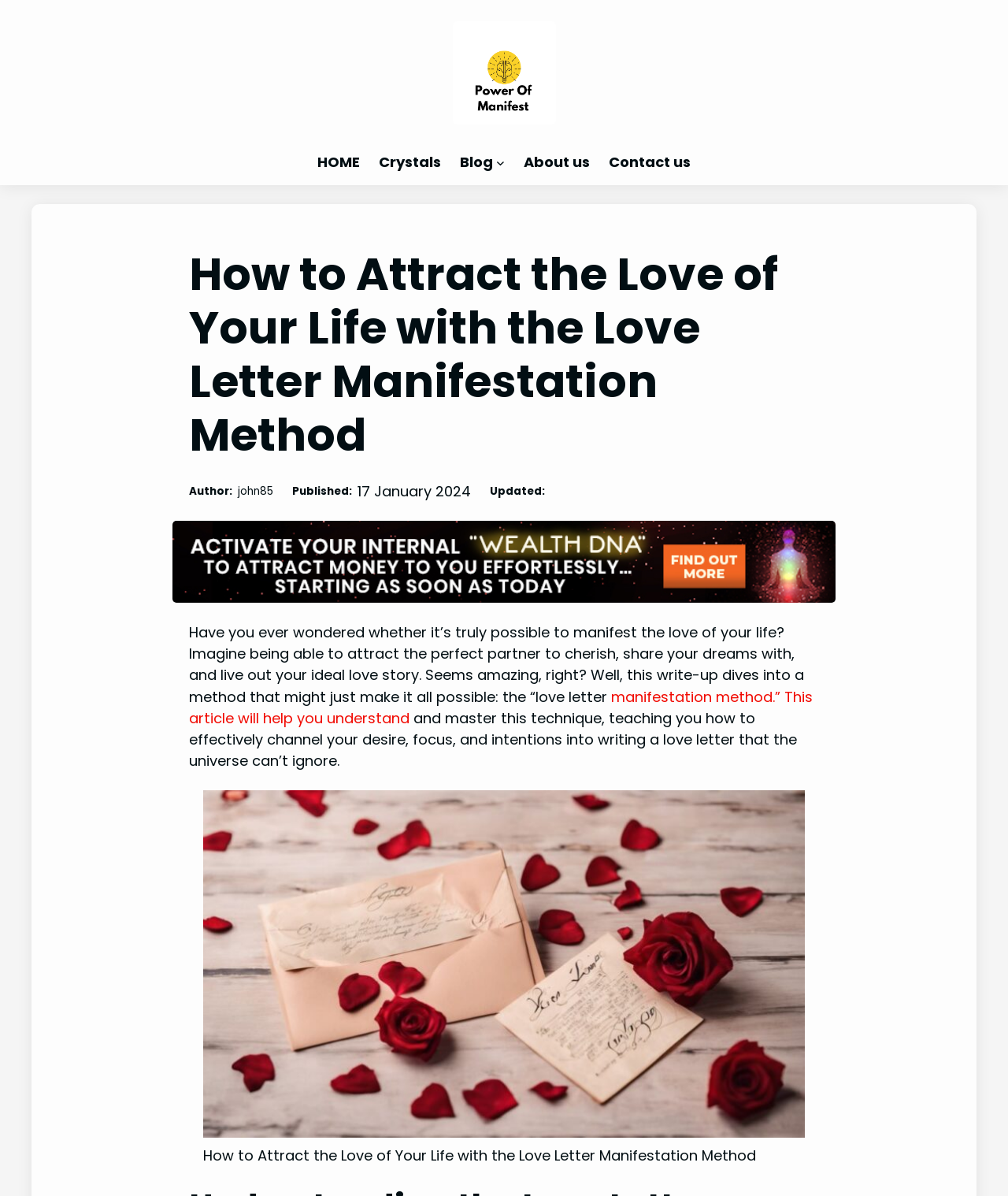With reference to the image, please provide a detailed answer to the following question: Is the blog submenu expanded?

I checked the button next to the 'Blog' link in the navigation section, and it says 'Blog submenu' with an 'expanded: False' property, indicating that it is not expanded.